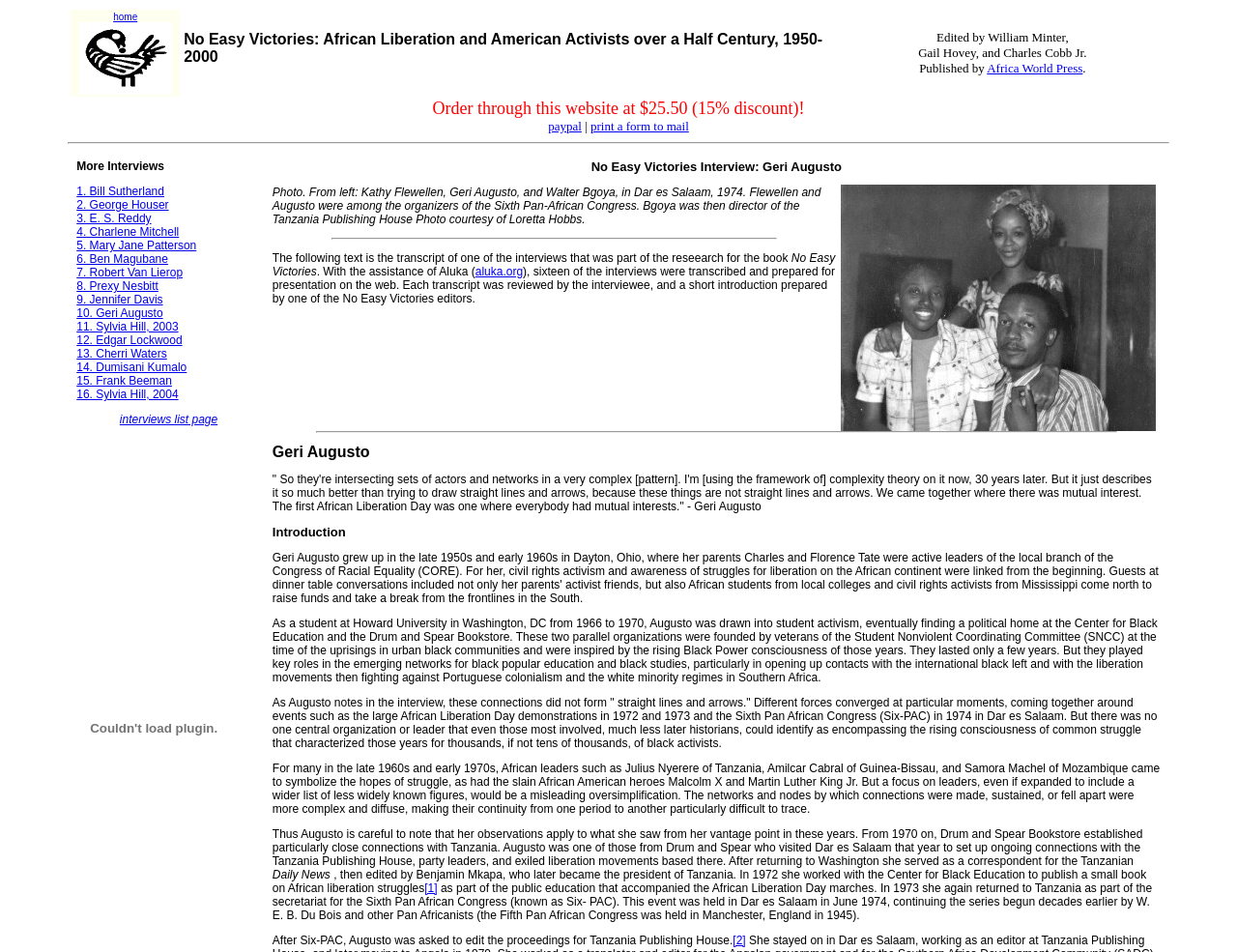Locate the bounding box coordinates of the element I should click to achieve the following instruction: "go to the interviews list page".

[0.097, 0.434, 0.176, 0.448]